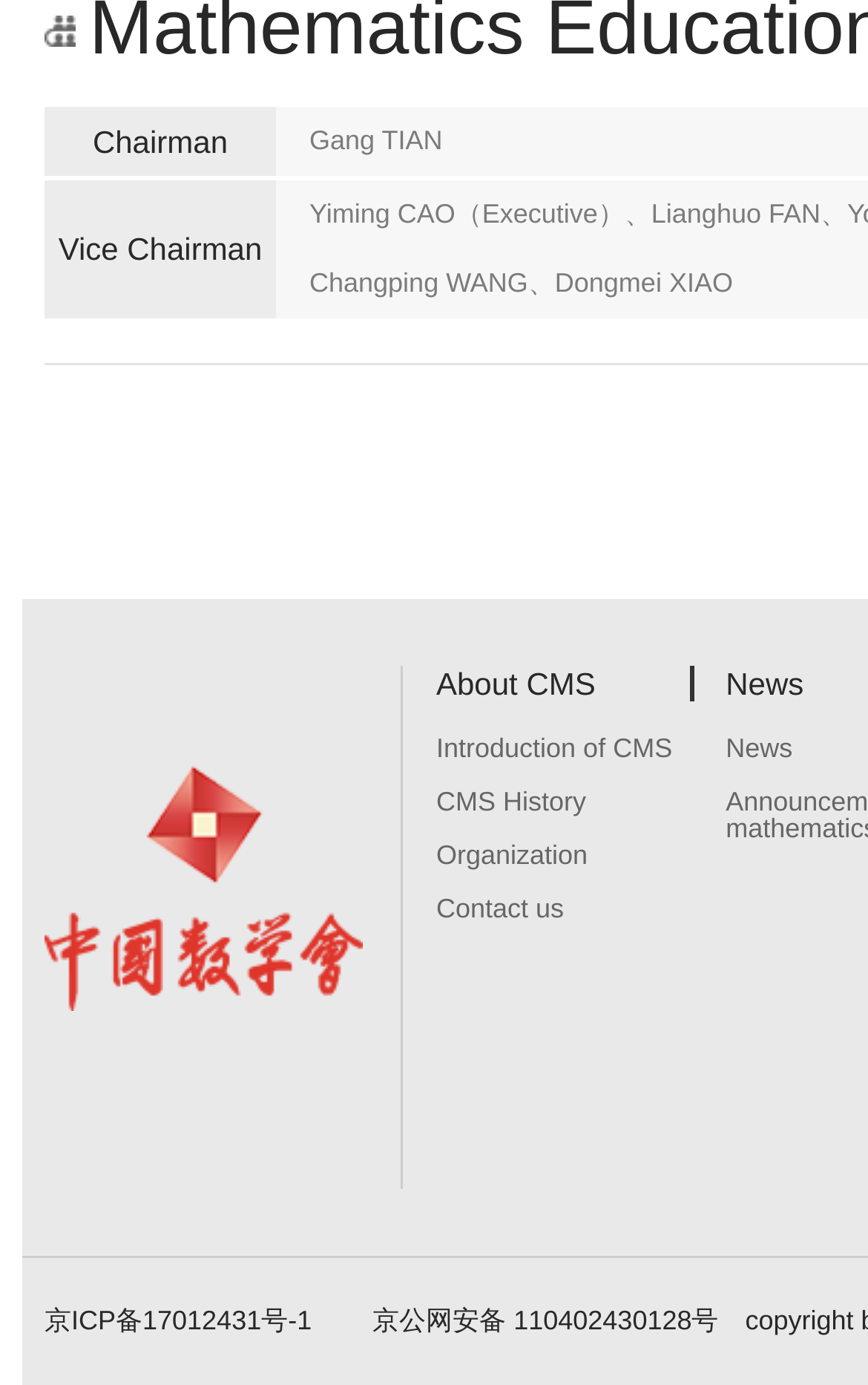What is the position of the 'Vice Chairman' title?
Using the image provided, answer with just one word or phrase.

Below the Chairman title